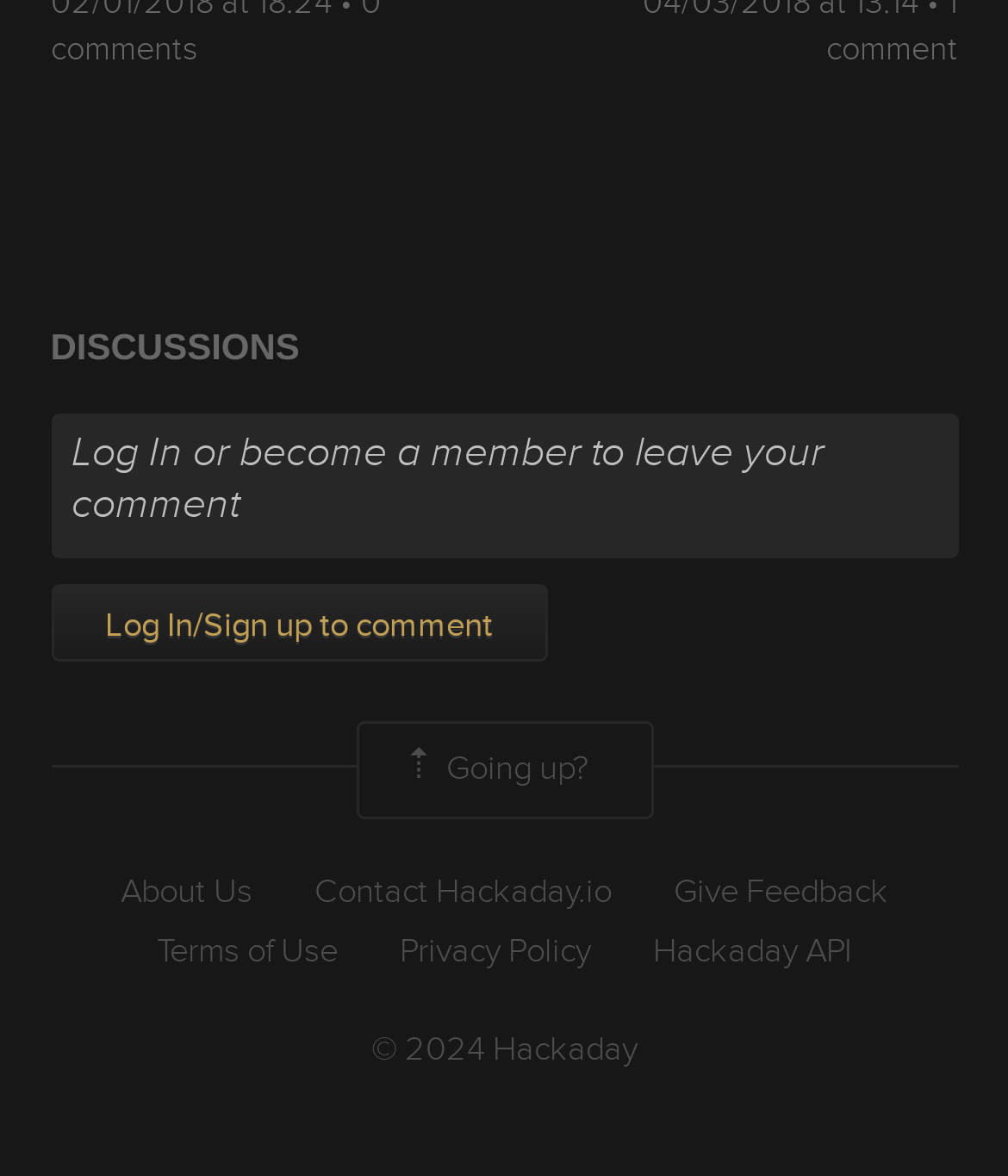Please specify the bounding box coordinates in the format (top-left x, top-left y, bottom-right x, bottom-right y), with all values as floating point numbers between 0 and 1. Identify the bounding box of the UI element described by: Log In/Sign up to comment

[0.05, 0.496, 0.542, 0.563]